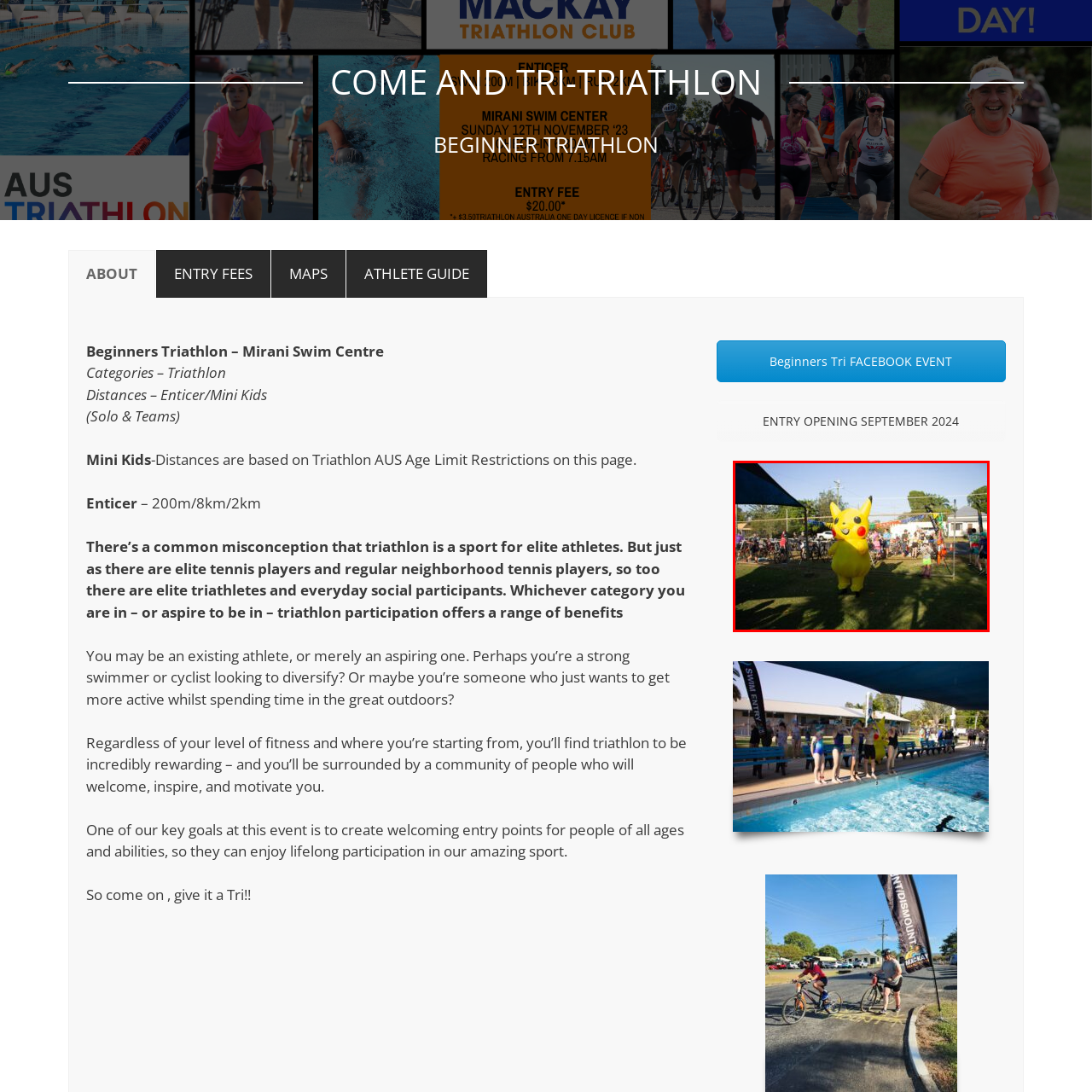Examine the section enclosed by the red box and give a brief answer to the question: What is the purpose of the event?

Triathlon